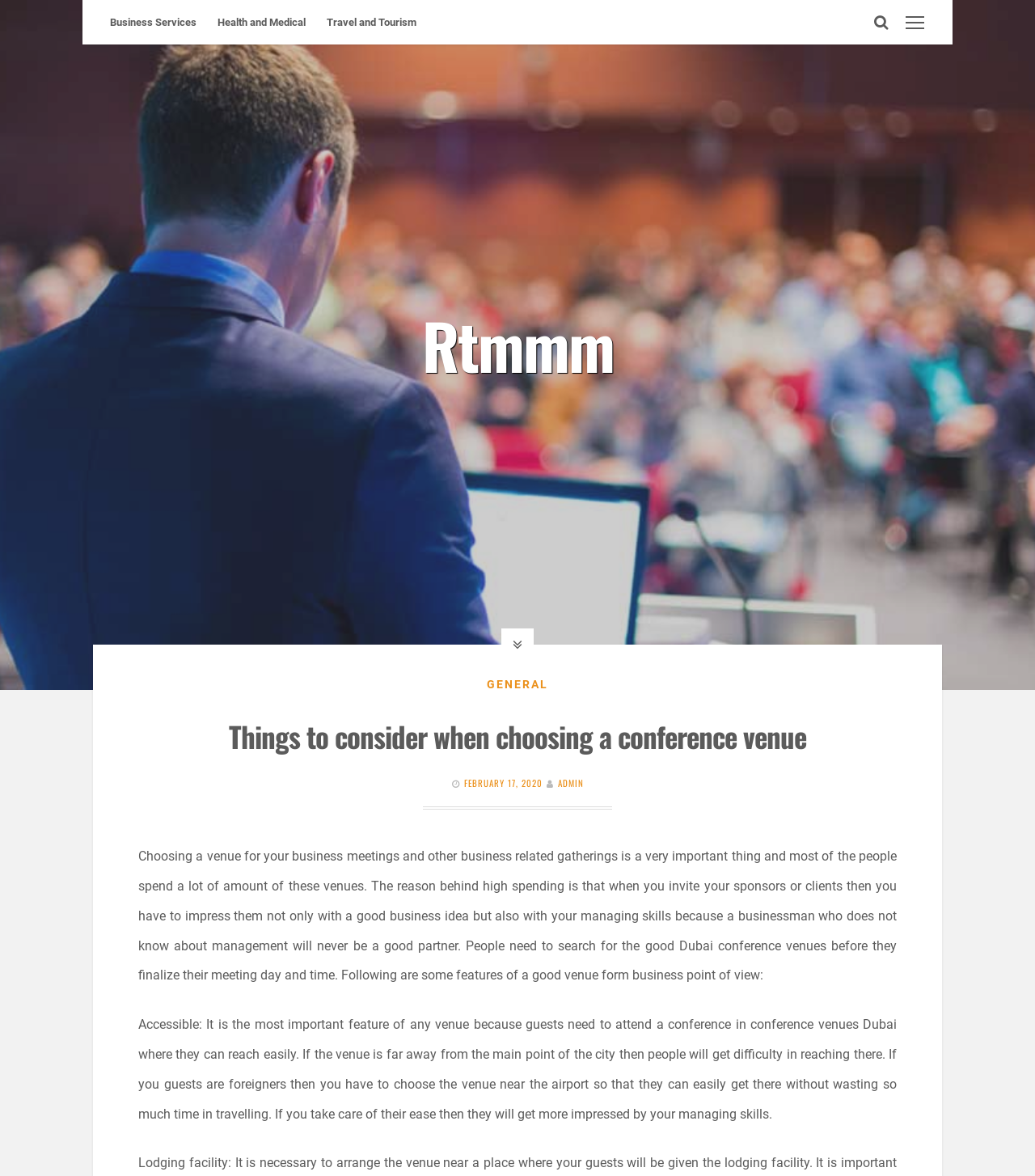What should be considered when choosing a venue for foreign guests?
Give a comprehensive and detailed explanation for the question.

The webpage suggests that if guests are foreigners, the venue should be near the airport so that they can easily get there without wasting so much time in traveling, which will impress them with the managing skills.